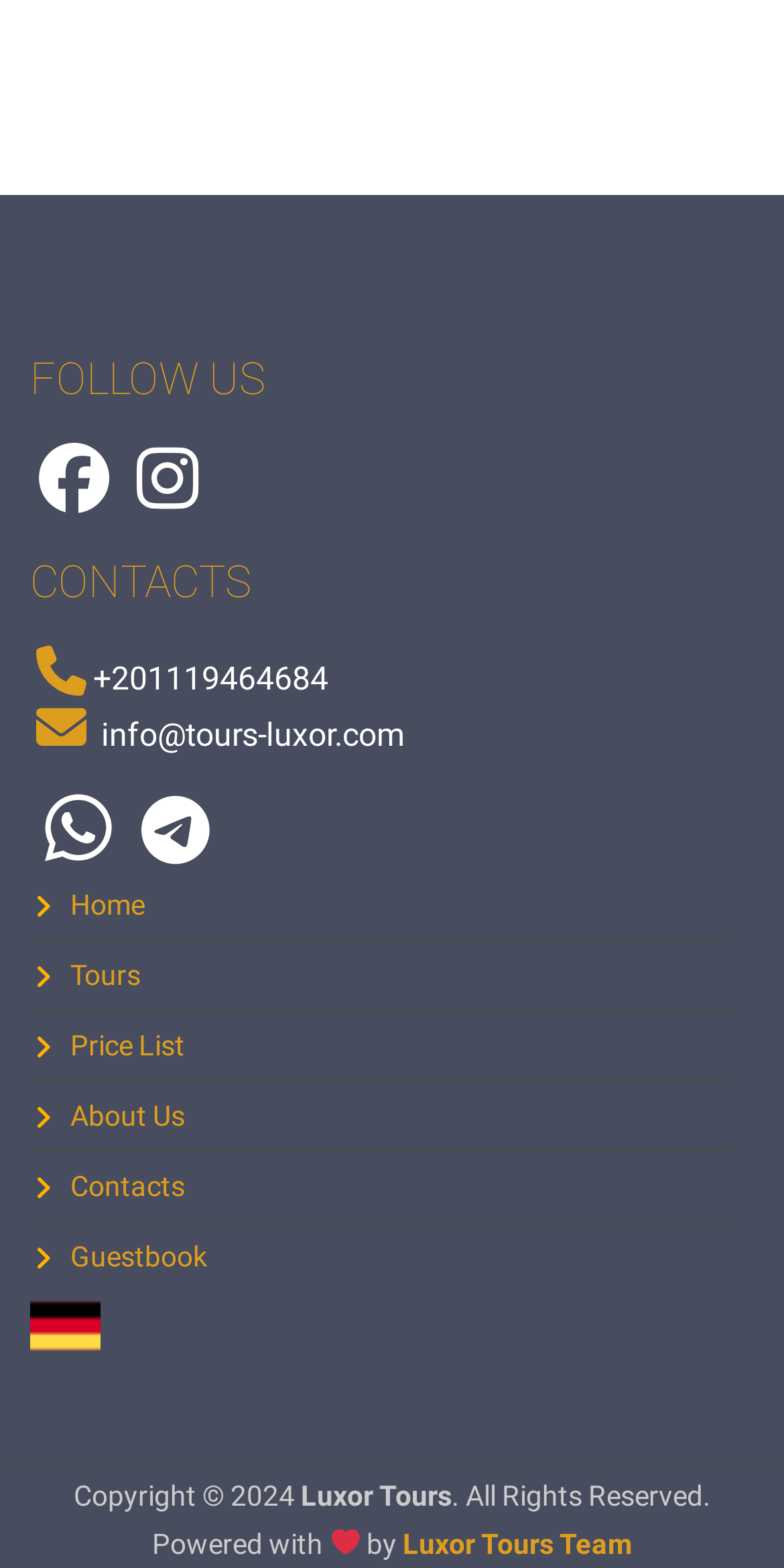Please identify the bounding box coordinates of the clickable area that will fulfill the following instruction: "Follow us on social media". The coordinates should be in the format of four float numbers between 0 and 1, i.e., [left, top, right, bottom].

[0.038, 0.305, 0.151, 0.325]